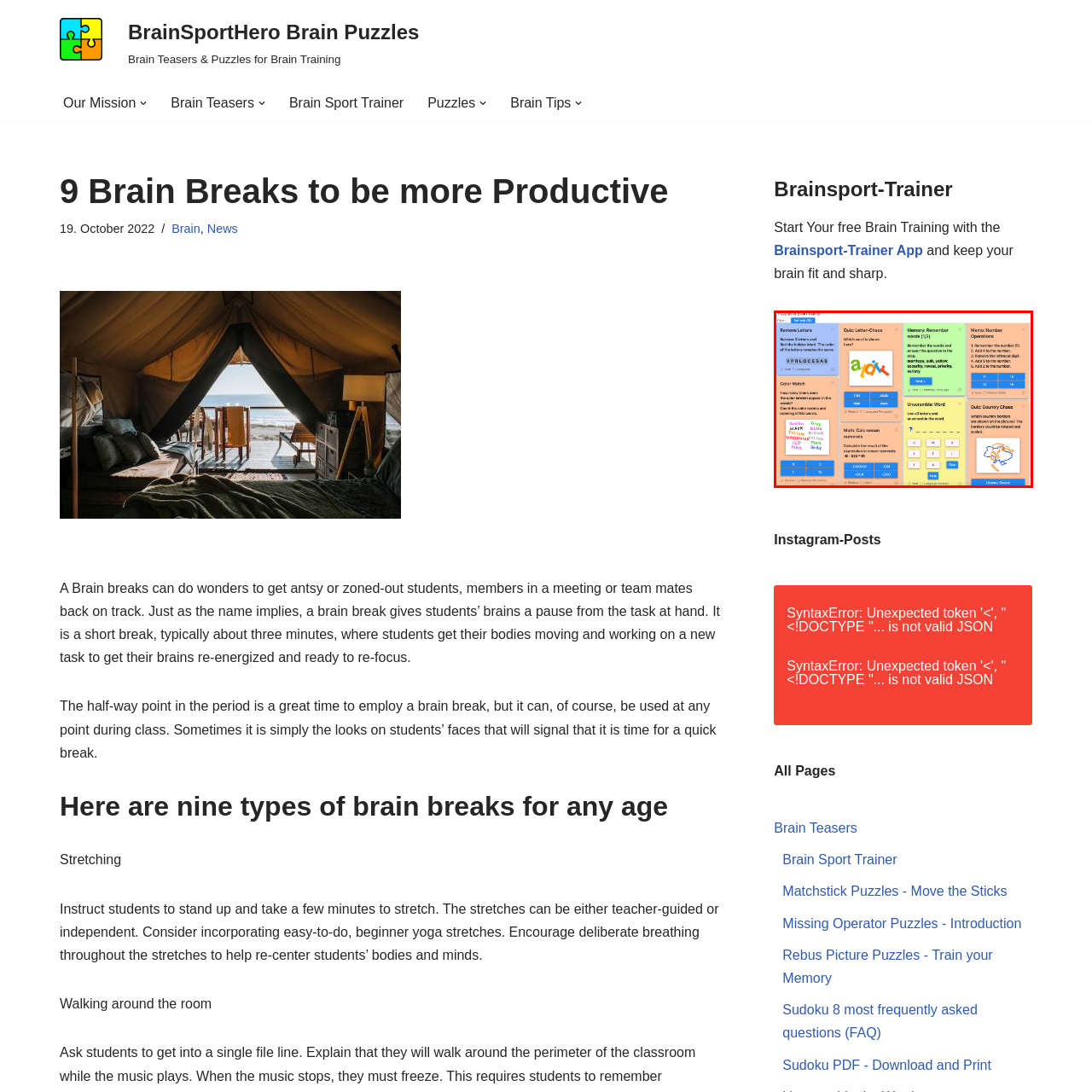Generate a detailed explanation of the image that is highlighted by the red box.

The image showcases a vibrant and interactive layout designed for brain training activities. It features various engaging puzzles aimed at enhancing cognitive skills. Each puzzle card highlights unique challenges, such as "Quick Letter Chase," "Memory: Remember Words,” and “Math: Number Operations,” with visually distinct colors and shapes that invite users to participate. The interface appears user-friendly, with clear prompts for each activity, encouraging individuals to enhance their memory, problem-solving abilities, and overall brain fitness. This resource is particularly useful for educators and learners, providing a fun way to incorporate brain breaks and cognitive exercises into their routine.